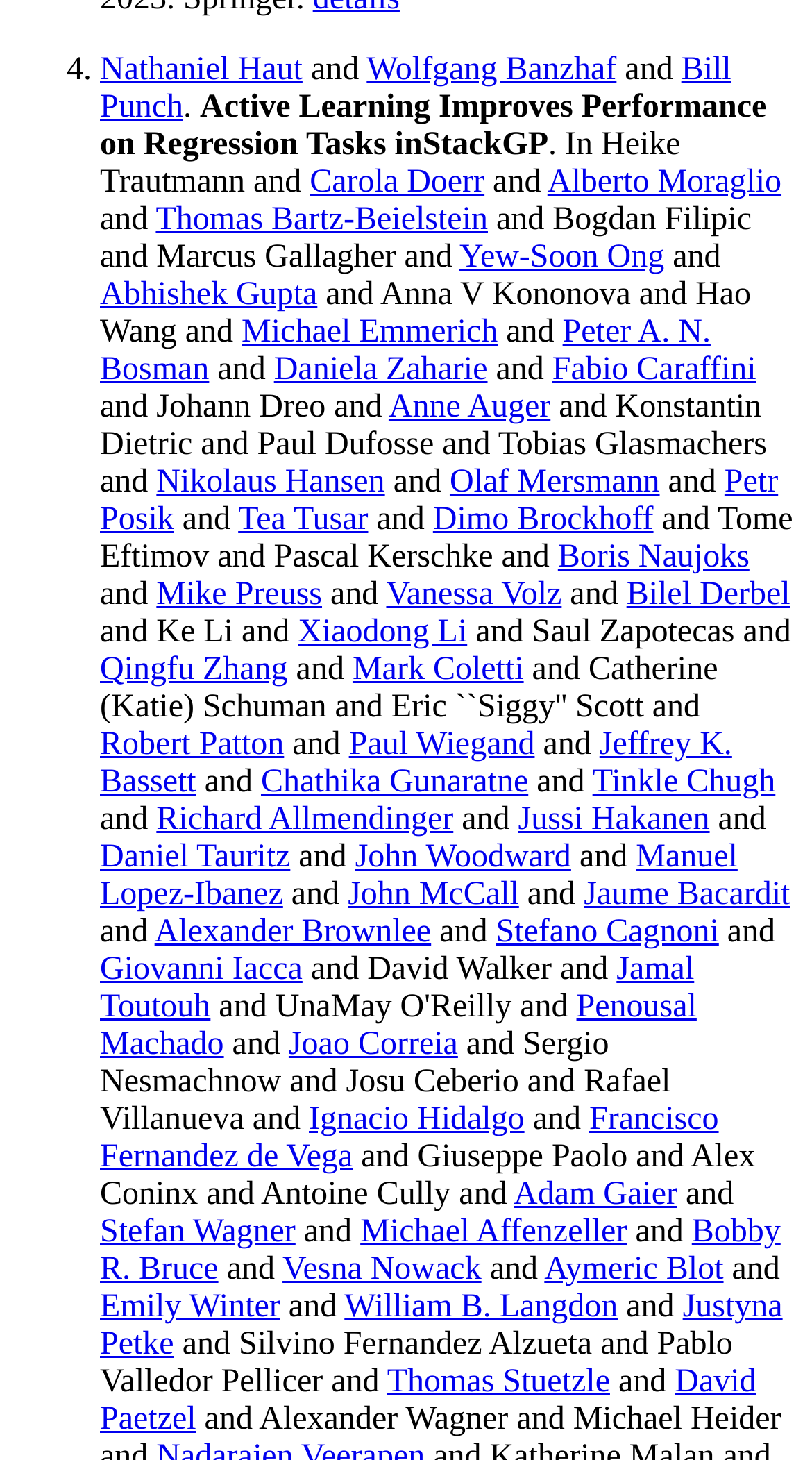Use a single word or phrase to respond to the question:
What is the first author's name?

Nathaniel Haut